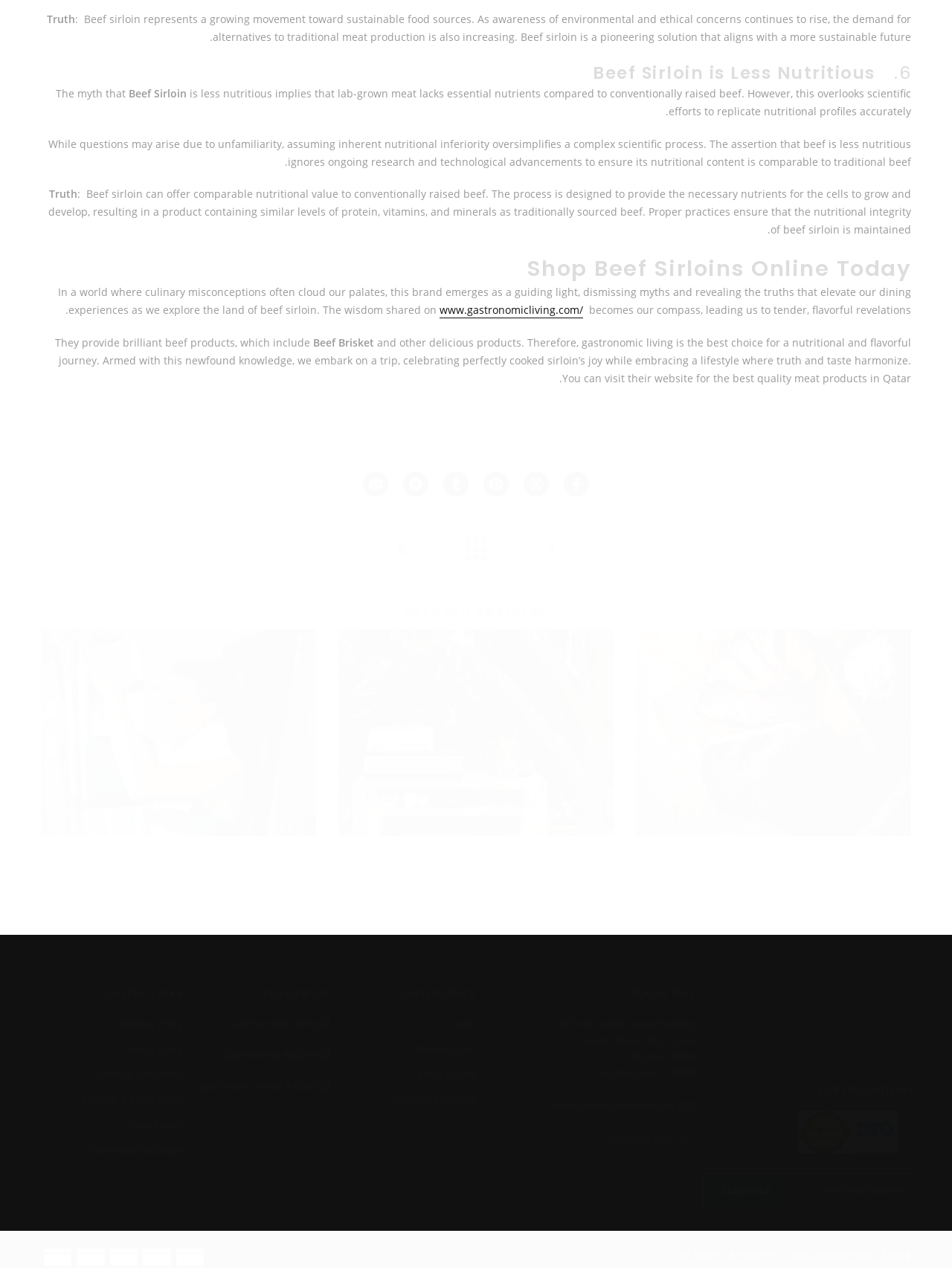Find the UI element described as: "name="contact[email]" placeholder="Your email address"" and predict its bounding box coordinates. Ensure the coordinates are four float numbers between 0 and 1, [left, top, right, bottom].

[0.827, 0.927, 0.959, 0.95]